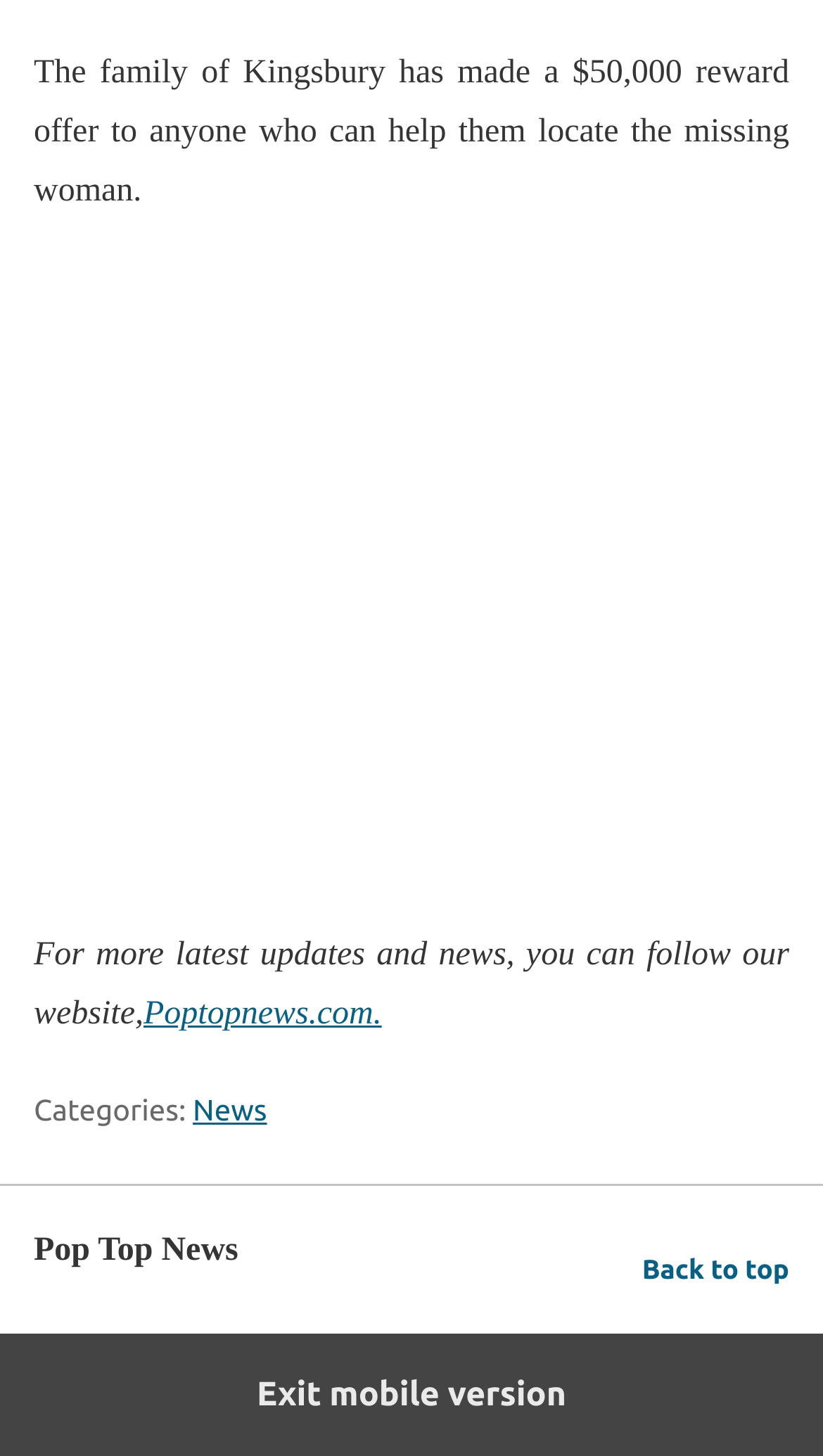What is the website to follow for latest updates and news?
Carefully analyze the image and provide a thorough answer to the question.

The website is mentioned in the second sentence of the webpage, which says 'For more latest updates and news, you can follow our website,' and provides a link to 'Poptopnews.com'.